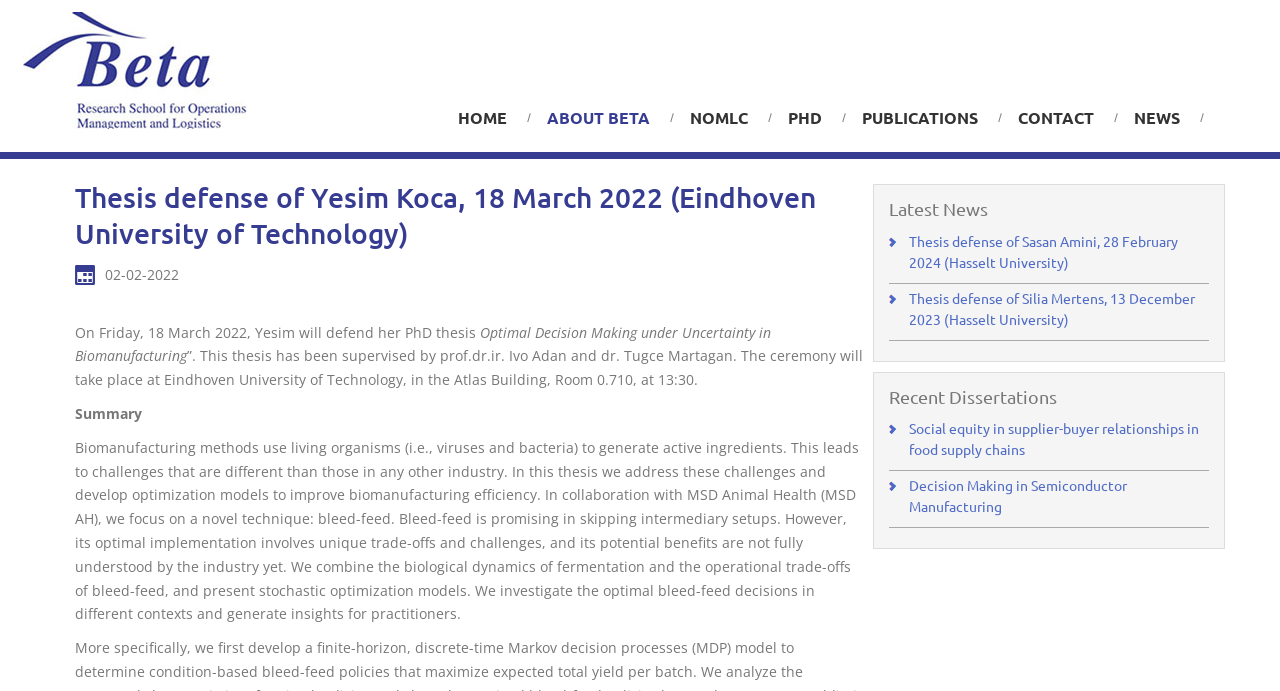Please determine the bounding box coordinates of the section I need to click to accomplish this instruction: "View the thesis defense of Sasan Amini".

[0.71, 0.335, 0.92, 0.392]